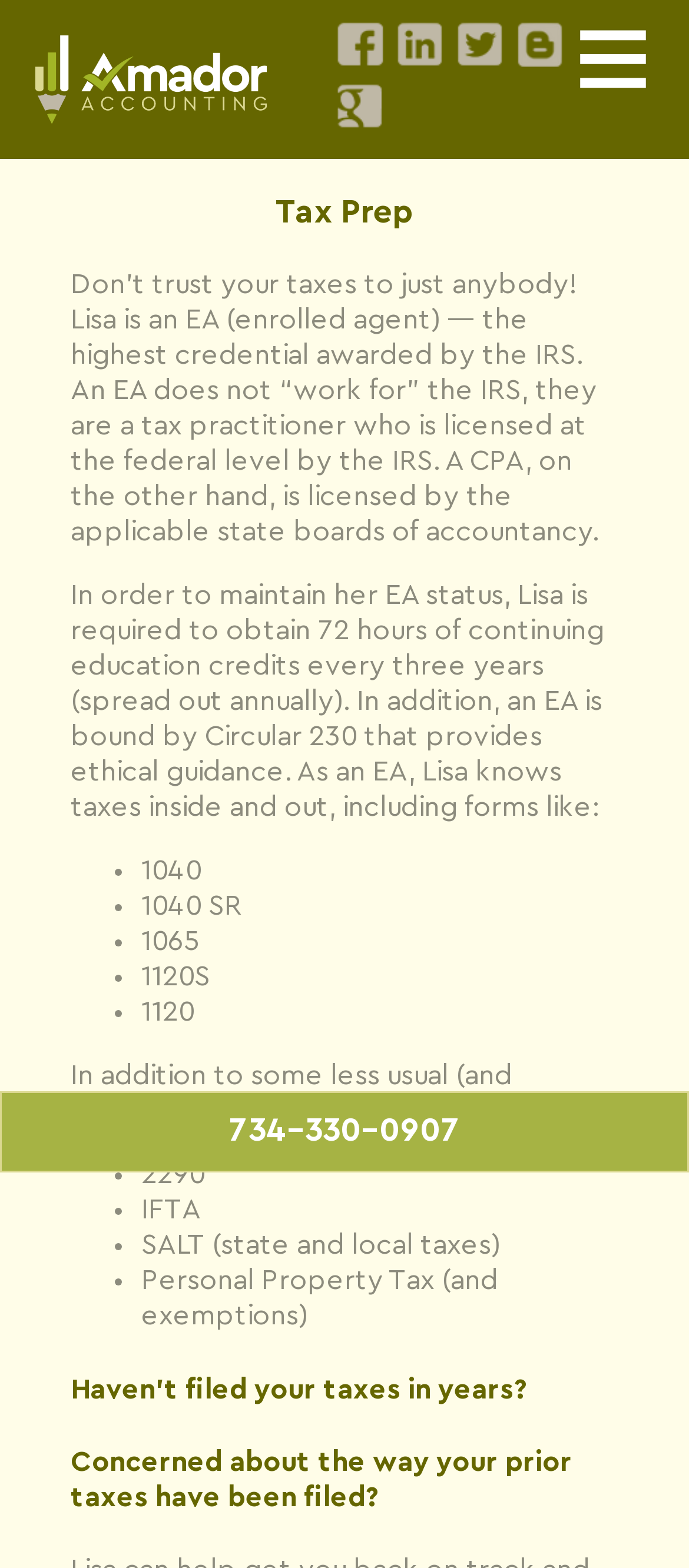Provide a brief response in the form of a single word or phrase:
What is the highest credential awarded by the IRS?

EA